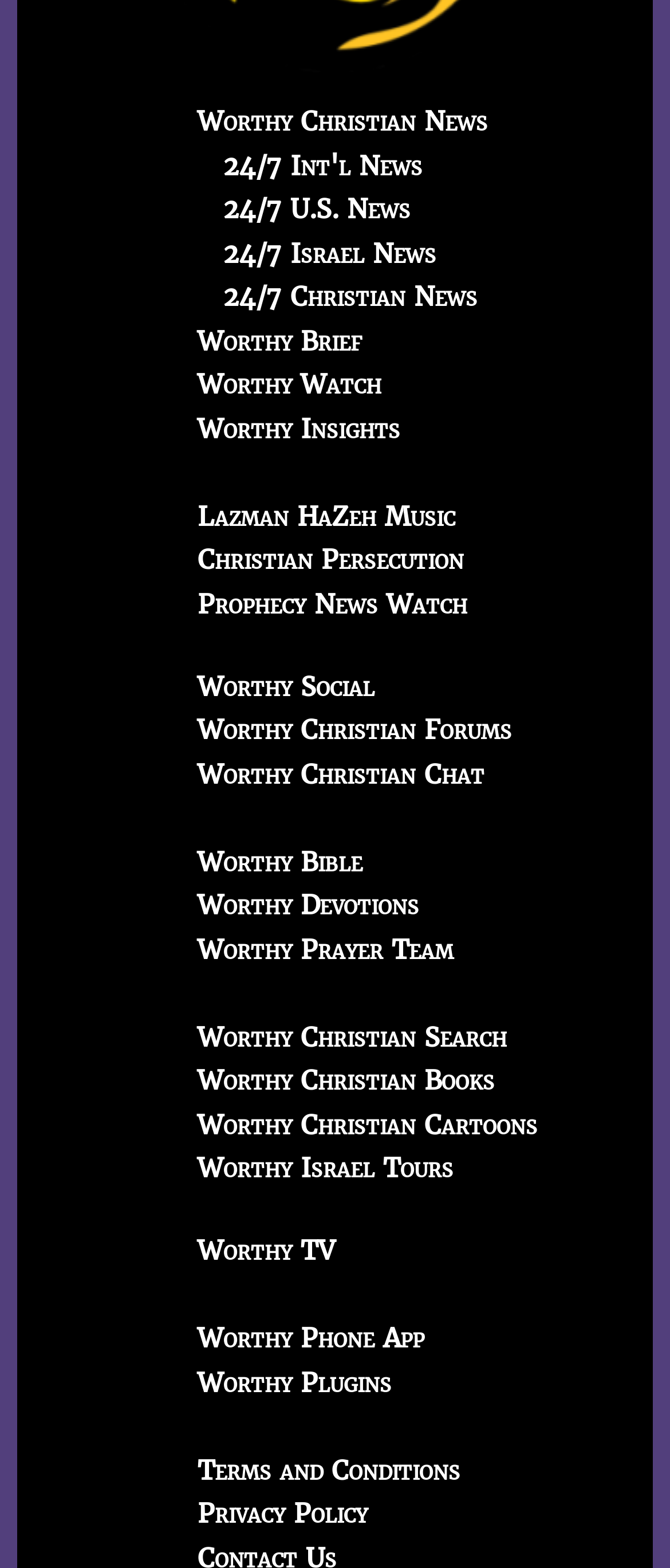Provide the bounding box coordinates of the UI element that matches the description: "title="show search instructions"".

None